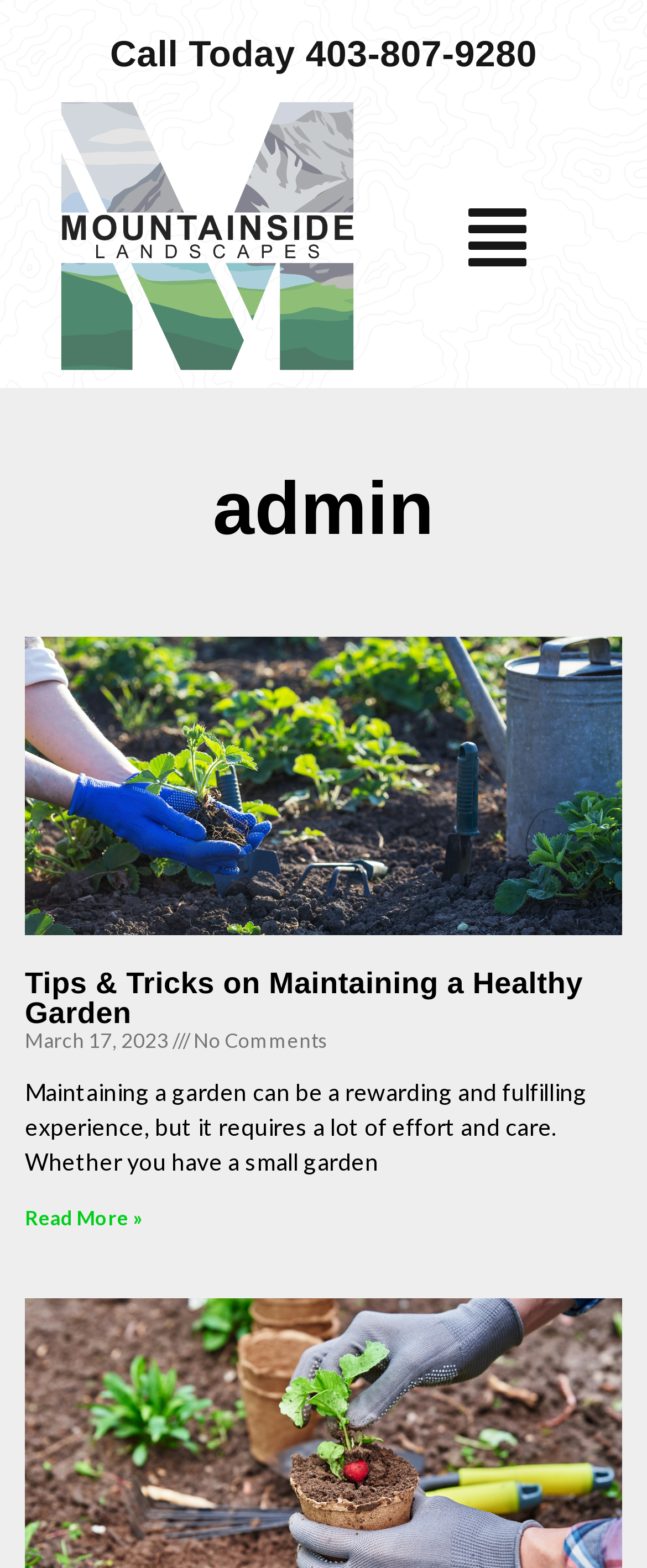What is the author's name?
Please analyze the image and answer the question with as much detail as possible.

The author's name is specified in the heading element, which says 'admin'. This is likely the username or alias of the author, rather than their full name.